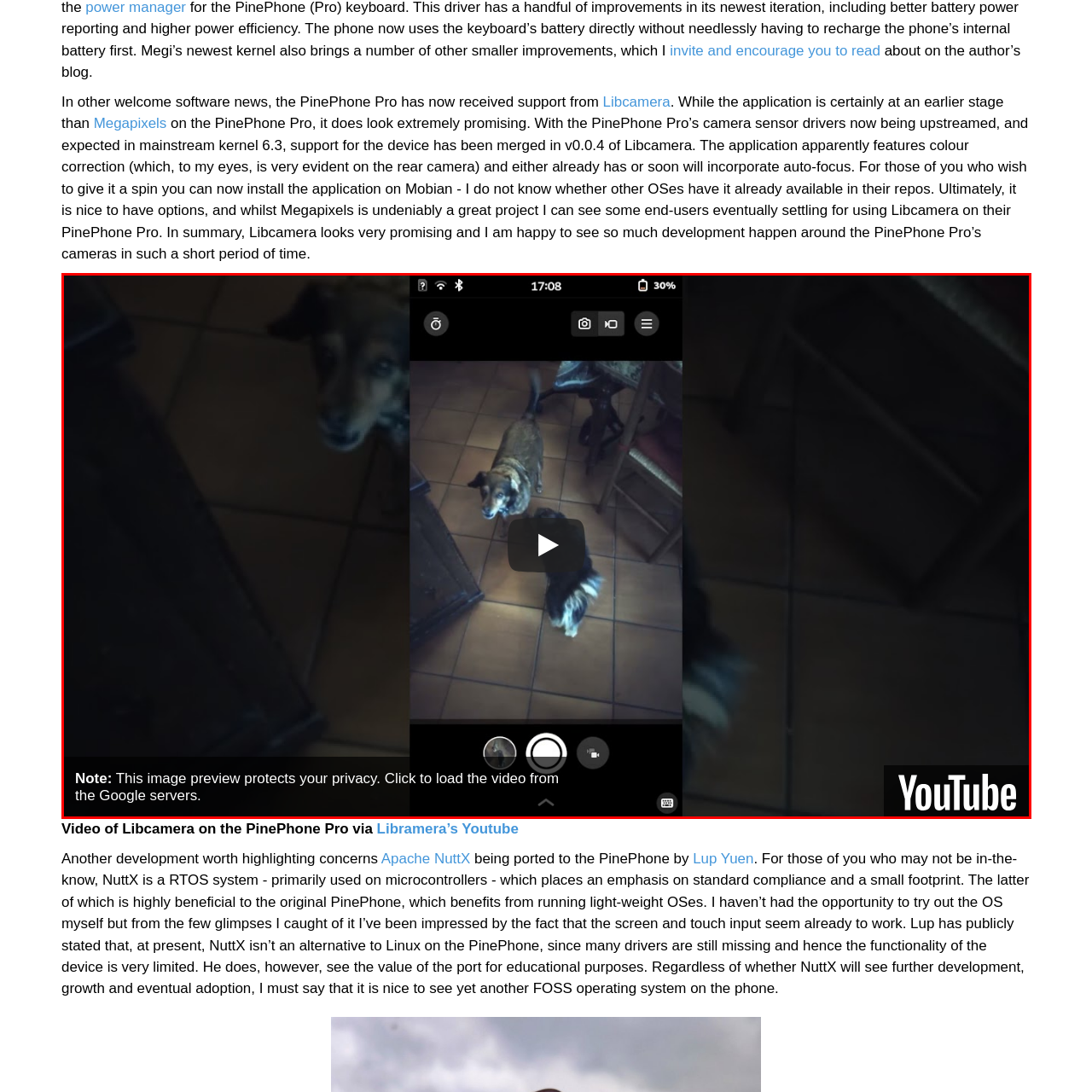What is the purpose of the video preview?
Study the image framed by the red bounding box and answer the question in detail, relying on the visual clues provided.

The caption states that the video aims to demonstrate the functionality and quality of the PinePhone Pro's camera capabilities, which have received significant updates, implying that the purpose of the video preview is to showcase the camera's features.